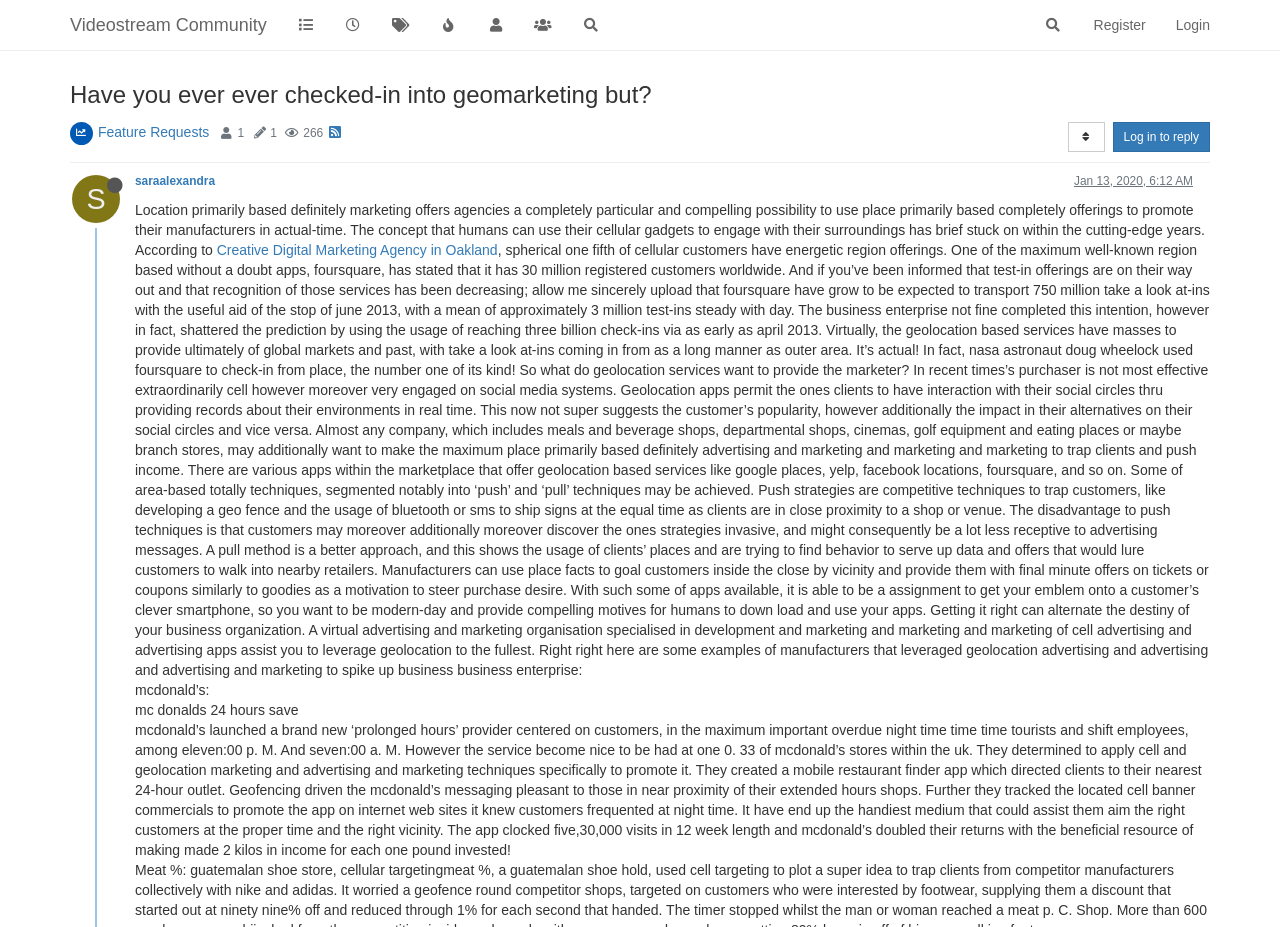Using the provided description name="query" placeholder="Search", find the bounding box coordinates for the UI element. Provide the coordinates in (top-left x, top-left y, bottom-right x, bottom-right y) format, ensuring all values are between 0 and 1.

[0.802, 0.004, 0.966, 0.05]